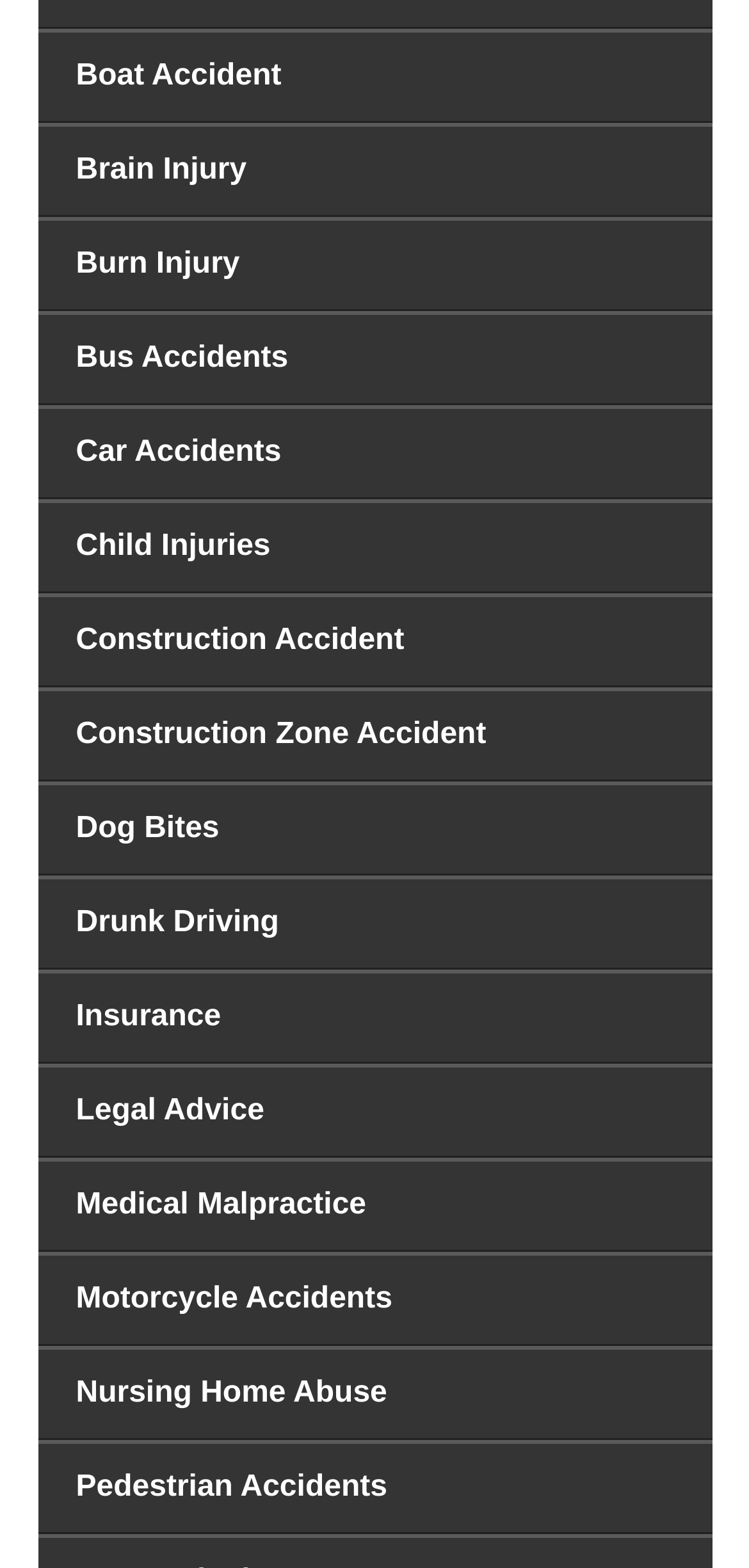Could you please study the image and provide a detailed answer to the question:
Is there a link for Medical Malpractice?

I searched the list of links on the webpage and found that there is a link for 'Medical Malpractice', which is located near the middle of the list.